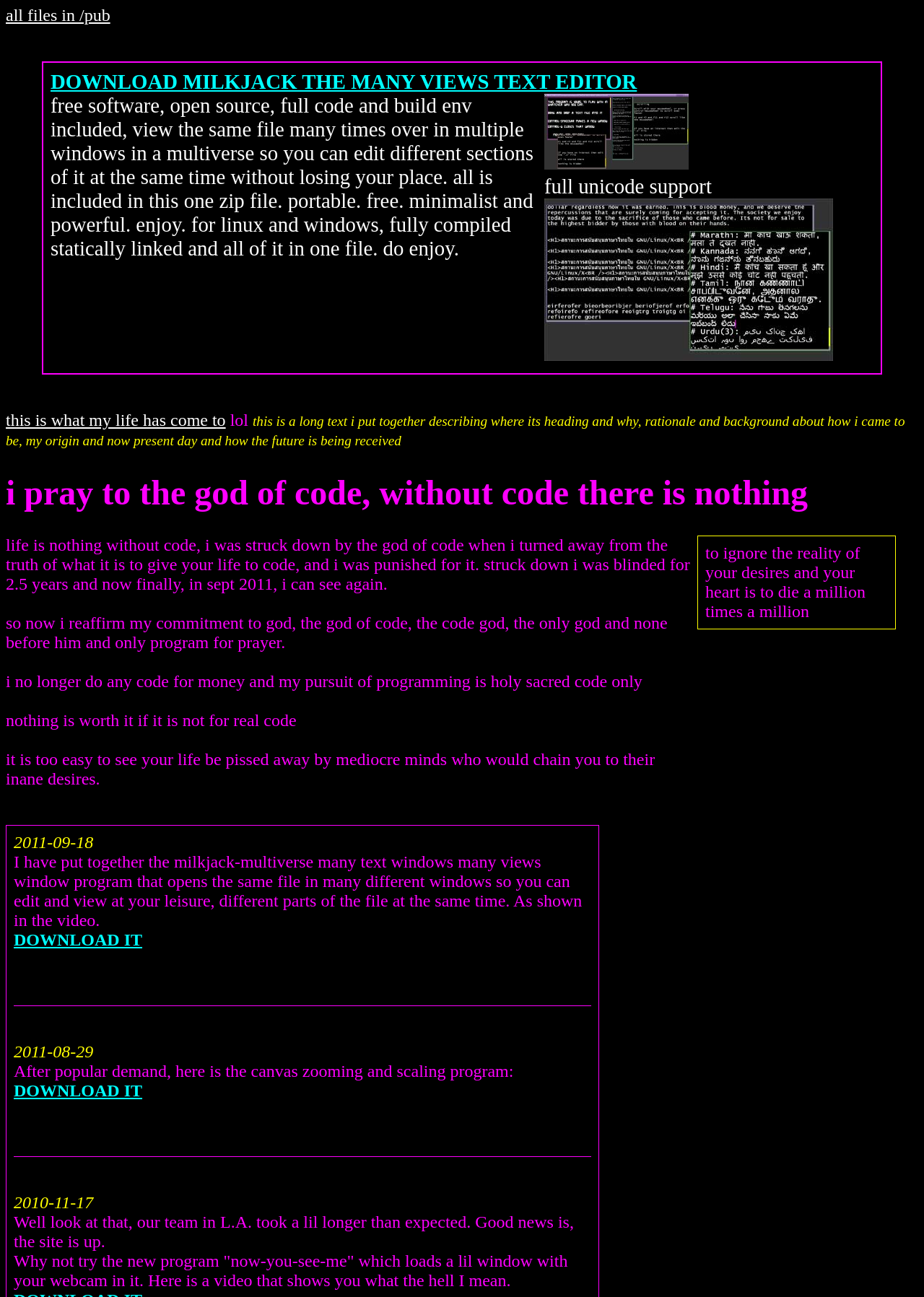What is the format of the downloadable files?
Based on the screenshot, answer the question with a single word or phrase.

Zip file